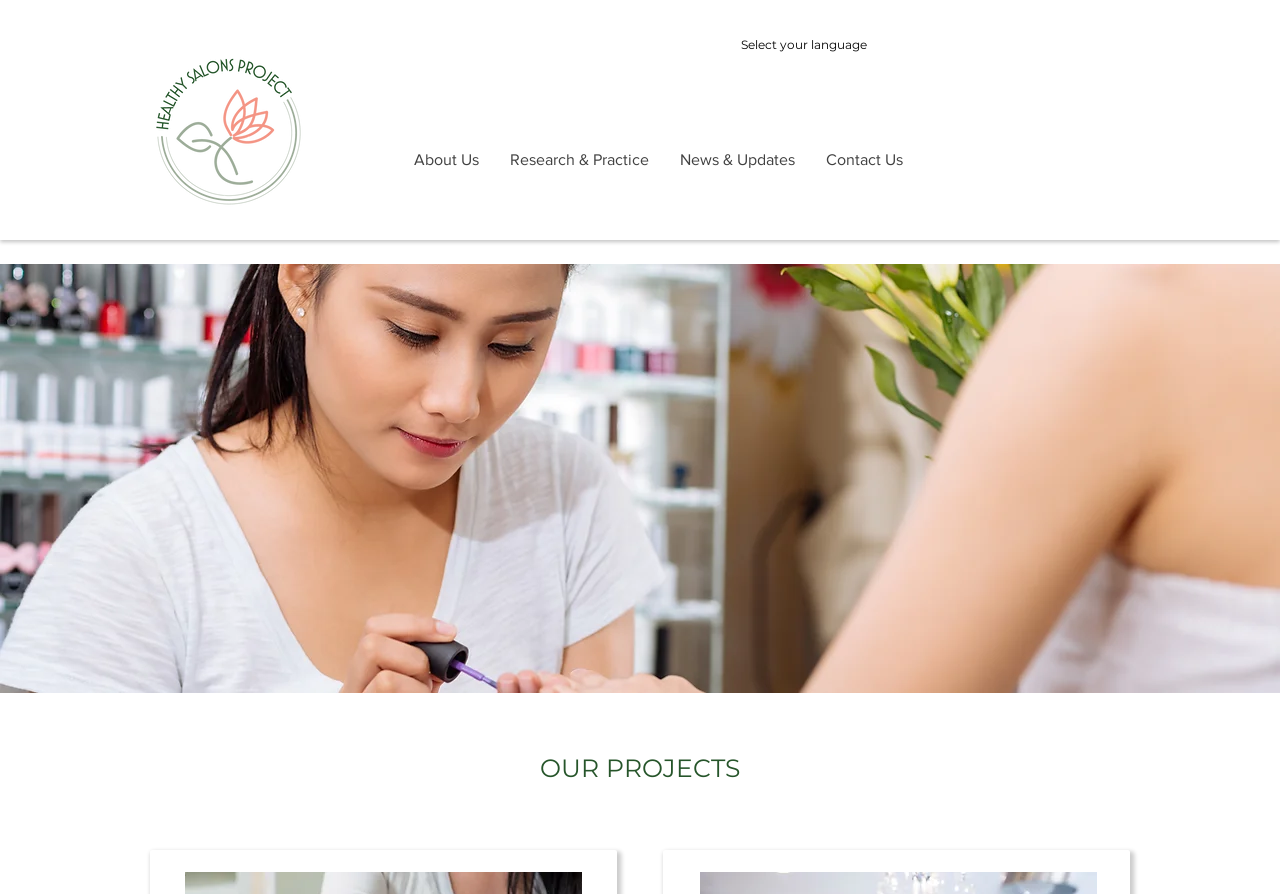Give a concise answer using one word or a phrase to the following question:
How many language options are there?

Not specified